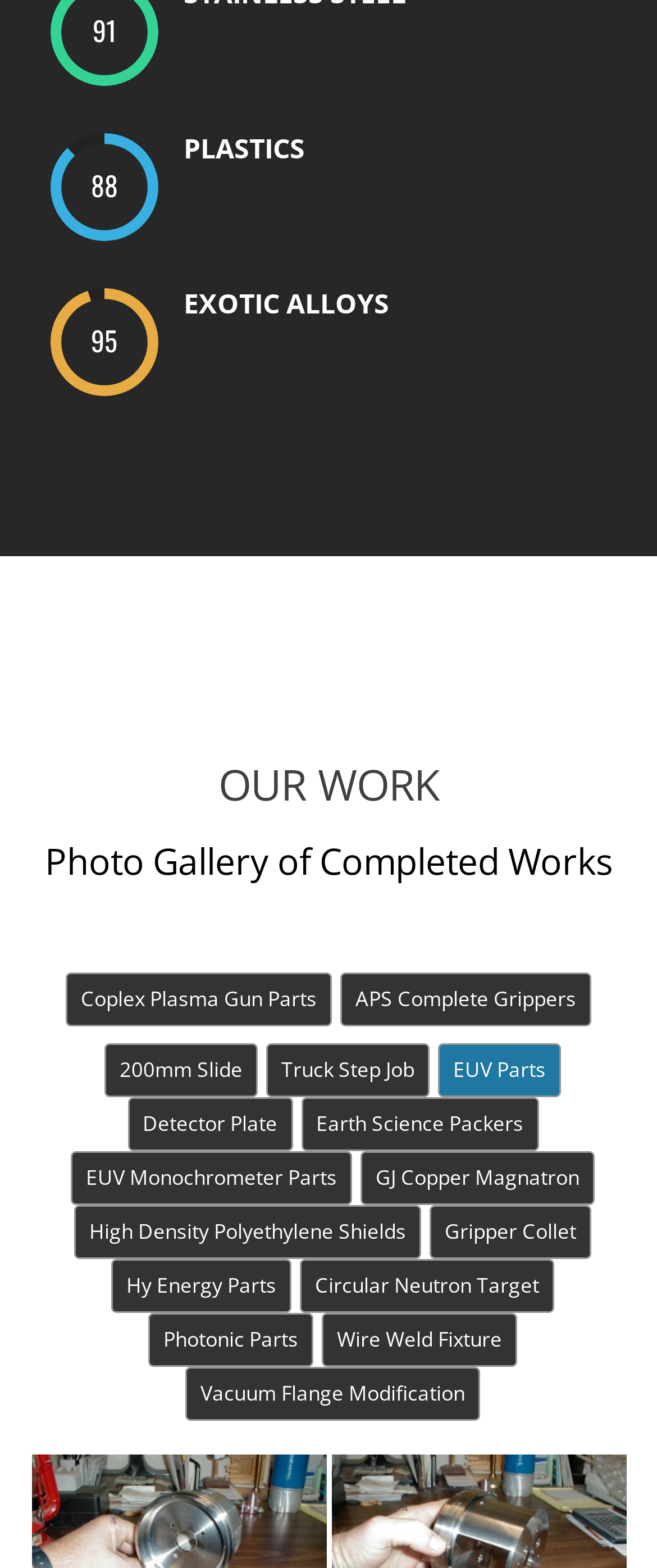What is the heading above the links?
Offer a detailed and exhaustive answer to the question.

The heading above the links is 'OUR WORK', which suggests that the links below are examples of the website's work or projects.